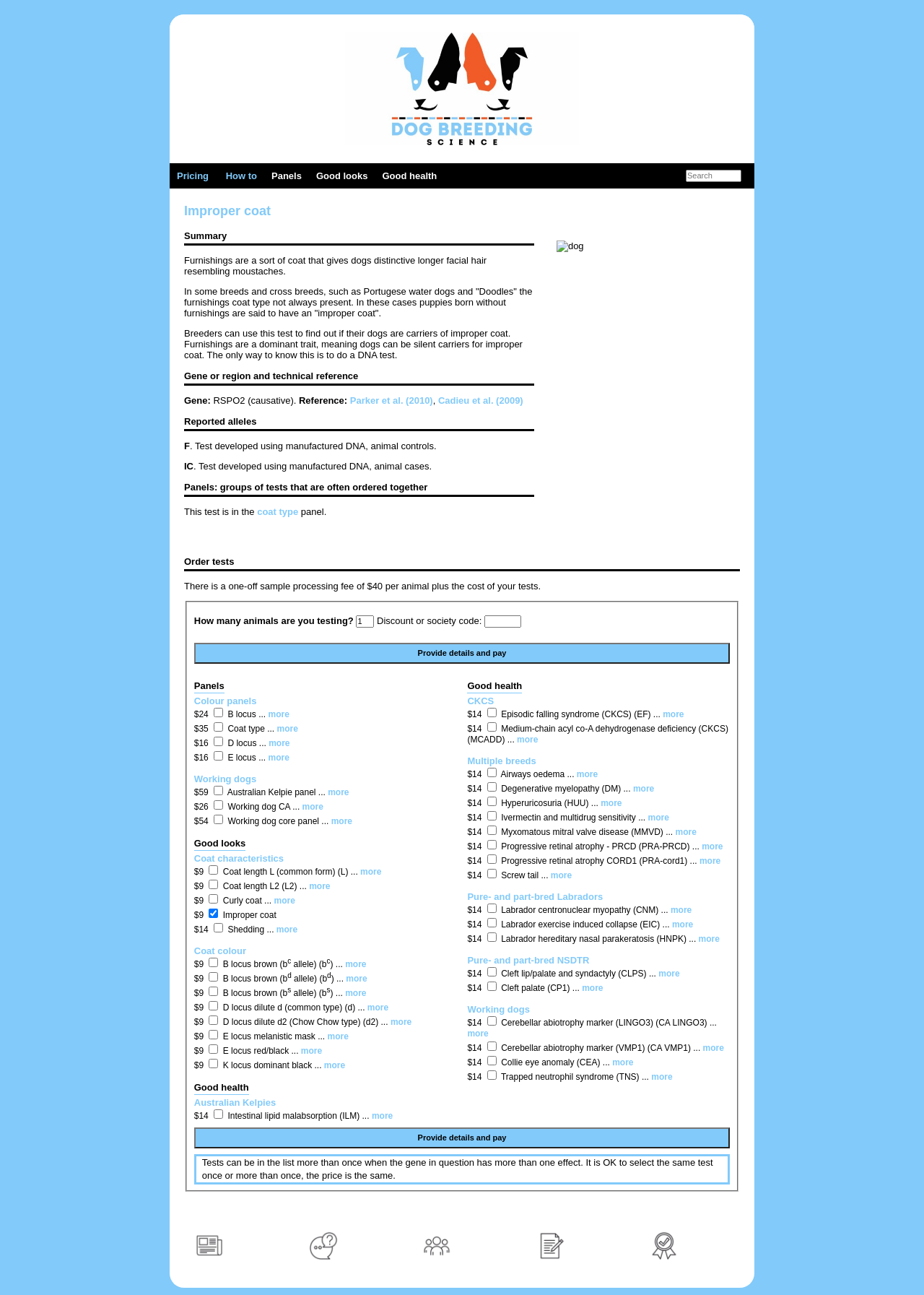Pinpoint the bounding box coordinates of the area that must be clicked to complete this instruction: "Read about the 'Improper coat' gene".

[0.199, 0.157, 0.801, 0.169]